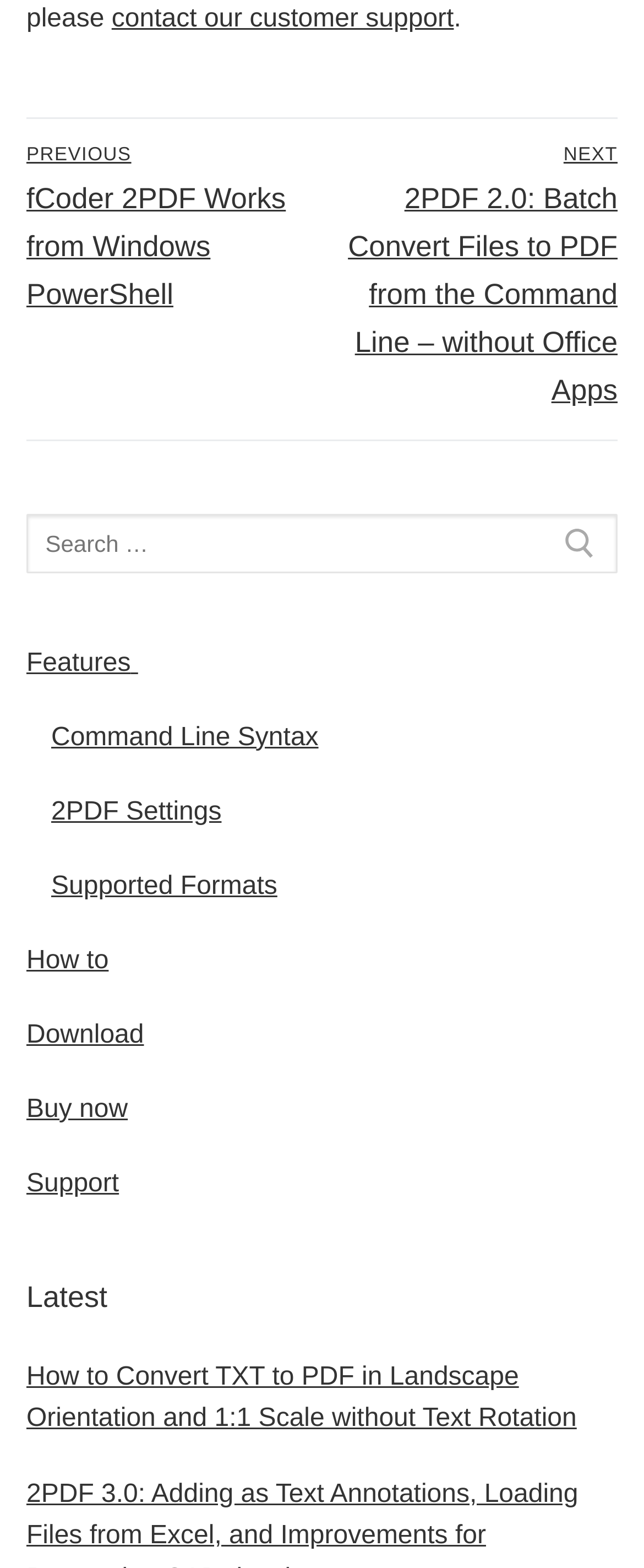Please identify the bounding box coordinates of the clickable region that I should interact with to perform the following instruction: "read latest post". The coordinates should be expressed as four float numbers between 0 and 1, i.e., [left, top, right, bottom].

[0.041, 0.865, 0.959, 0.929]